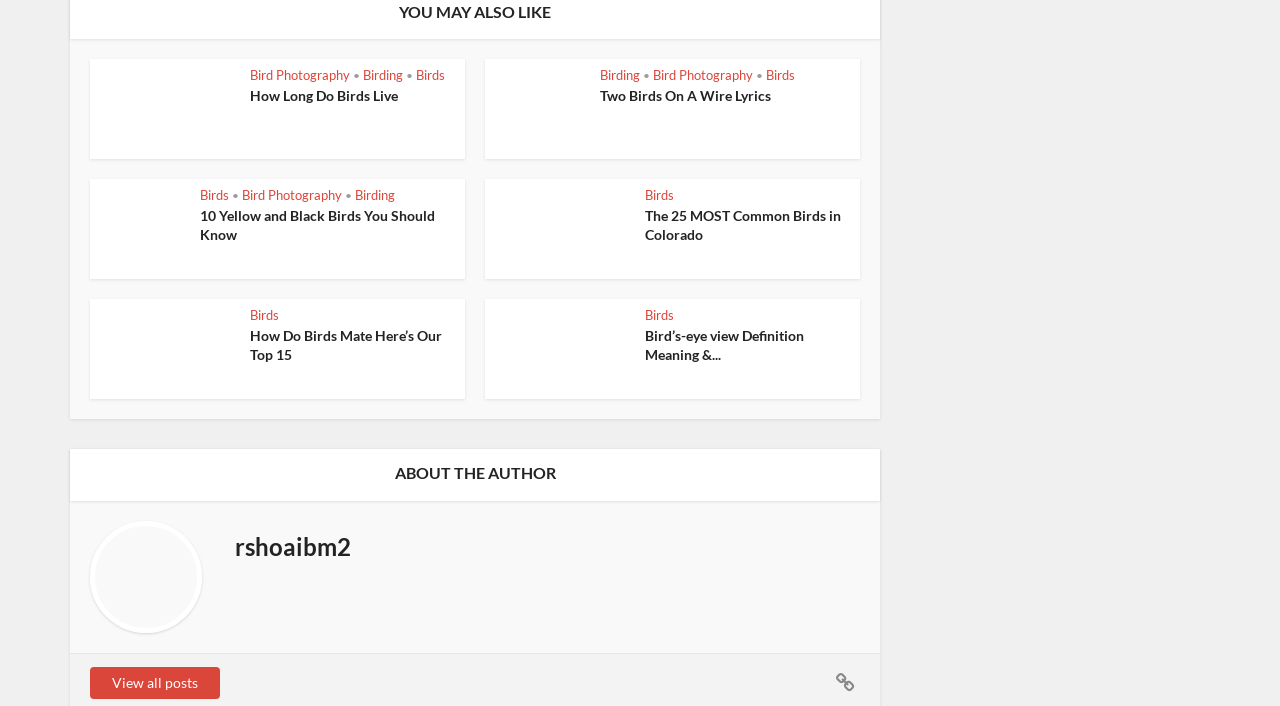Locate the bounding box coordinates of the element that needs to be clicked to carry out the instruction: "View 'How Long Do Birds Live'". The coordinates should be given as four float numbers ranging from 0 to 1, i.e., [left, top, right, bottom].

[0.195, 0.124, 0.311, 0.148]